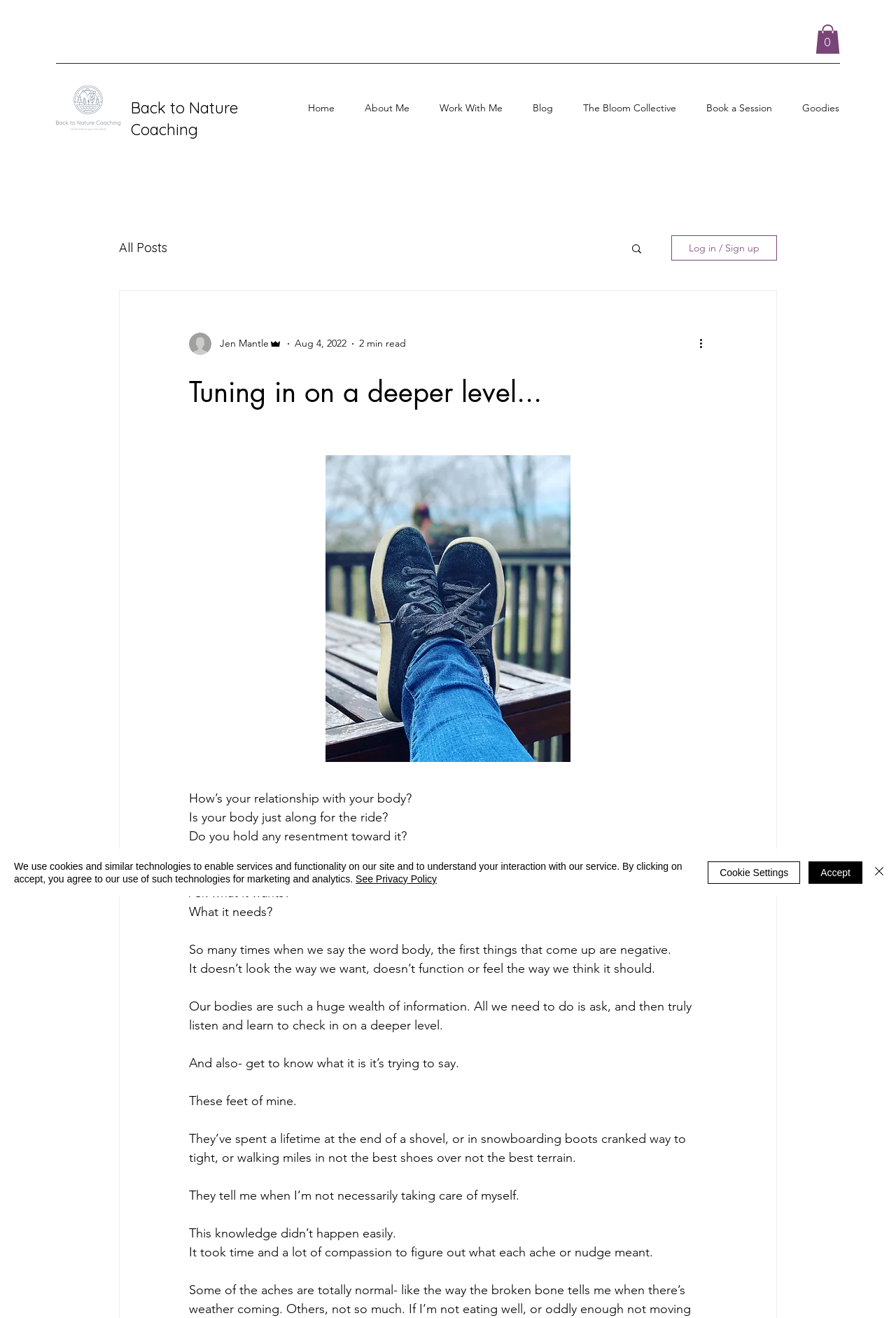Identify the bounding box coordinates of the specific part of the webpage to click to complete this instruction: "Log in or sign up".

[0.749, 0.178, 0.867, 0.198]